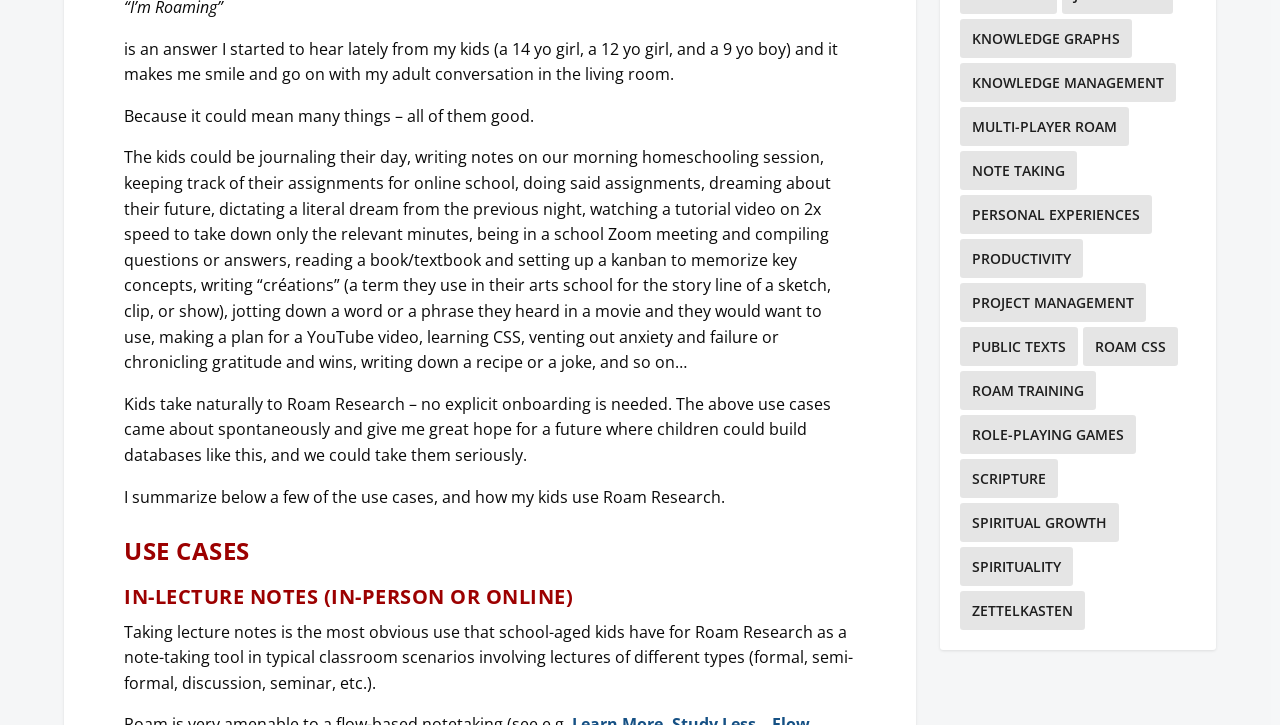Respond to the following query with just one word or a short phrase: 
What is the topic of the webpage?

Roam Research